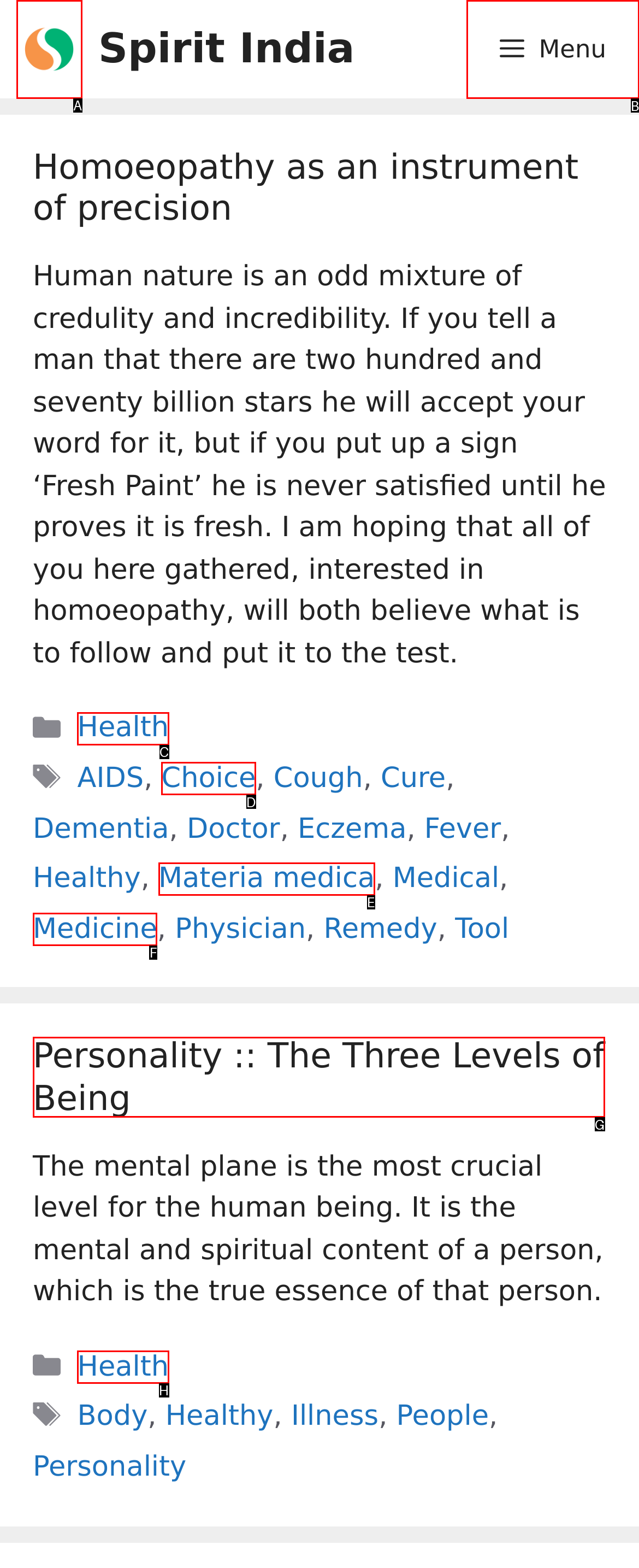Determine the letter of the element you should click to carry out the task: Click the 'Menu' button at the top right
Answer with the letter from the given choices.

B